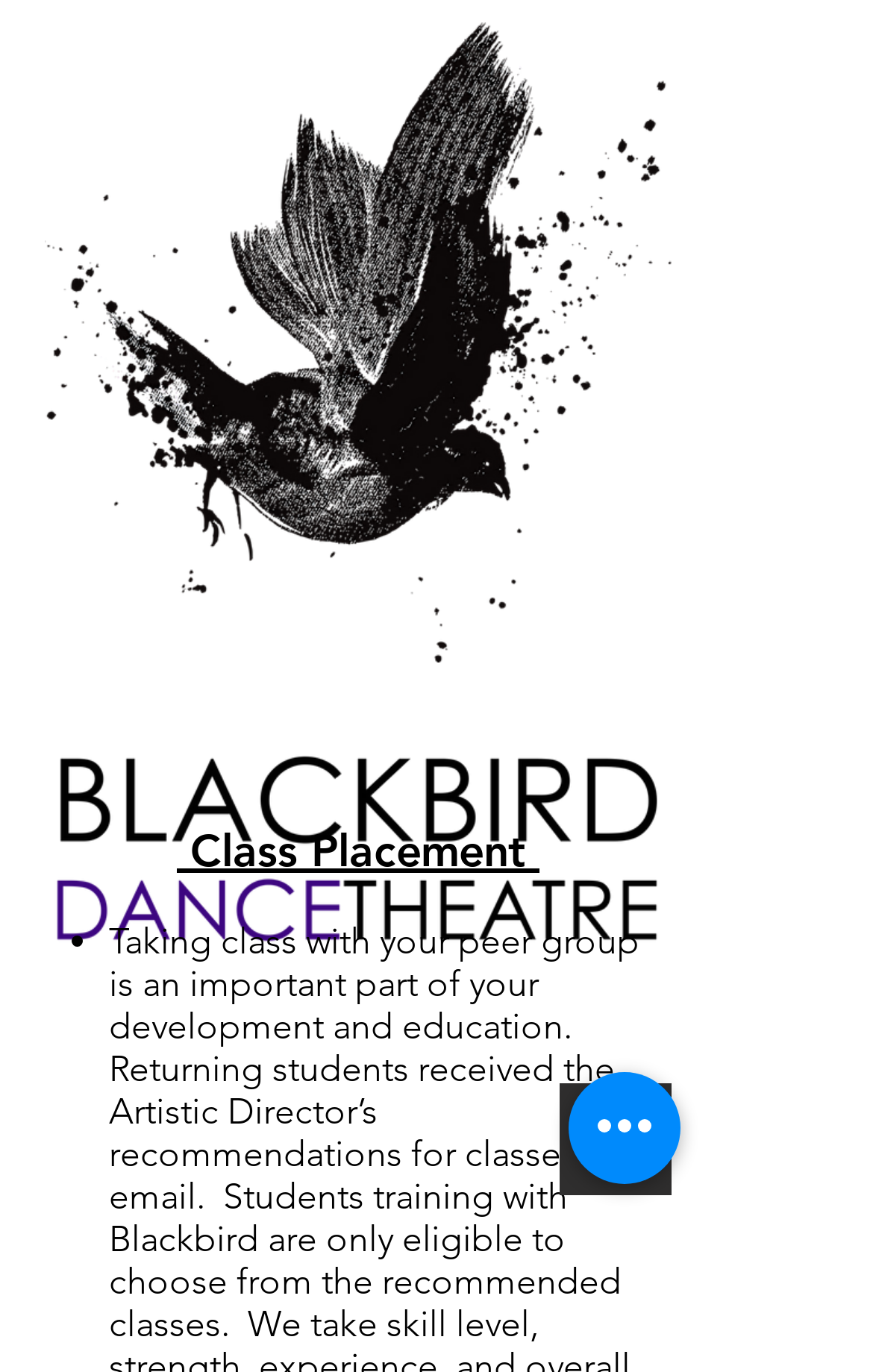Given the webpage screenshot and the description, determine the bounding box coordinates (top-left x, top-left y, bottom-right x, bottom-right y) that define the location of the UI element matching this description: aria-label="Quick actions"

[0.651, 0.781, 0.779, 0.863]